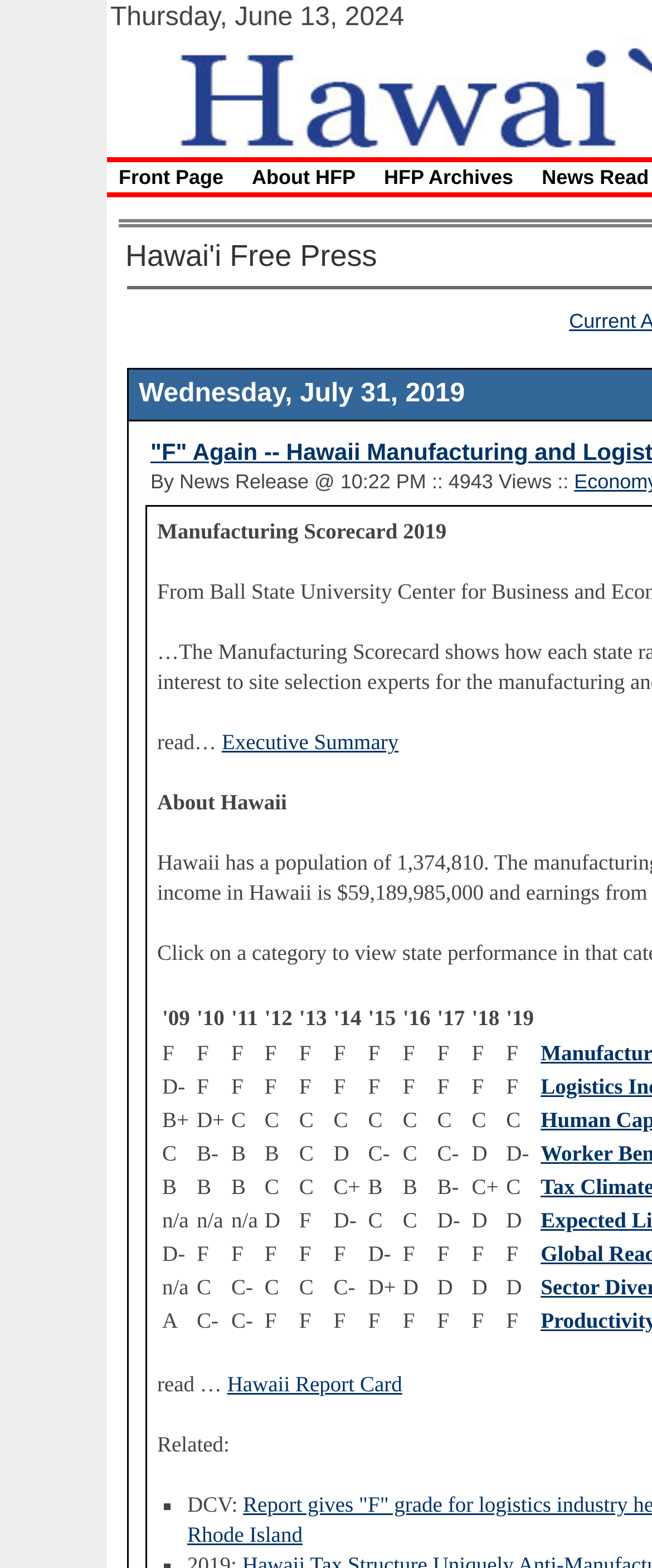What is the grade in the first row and second column? Observe the screenshot and provide a one-word or short phrase answer.

F